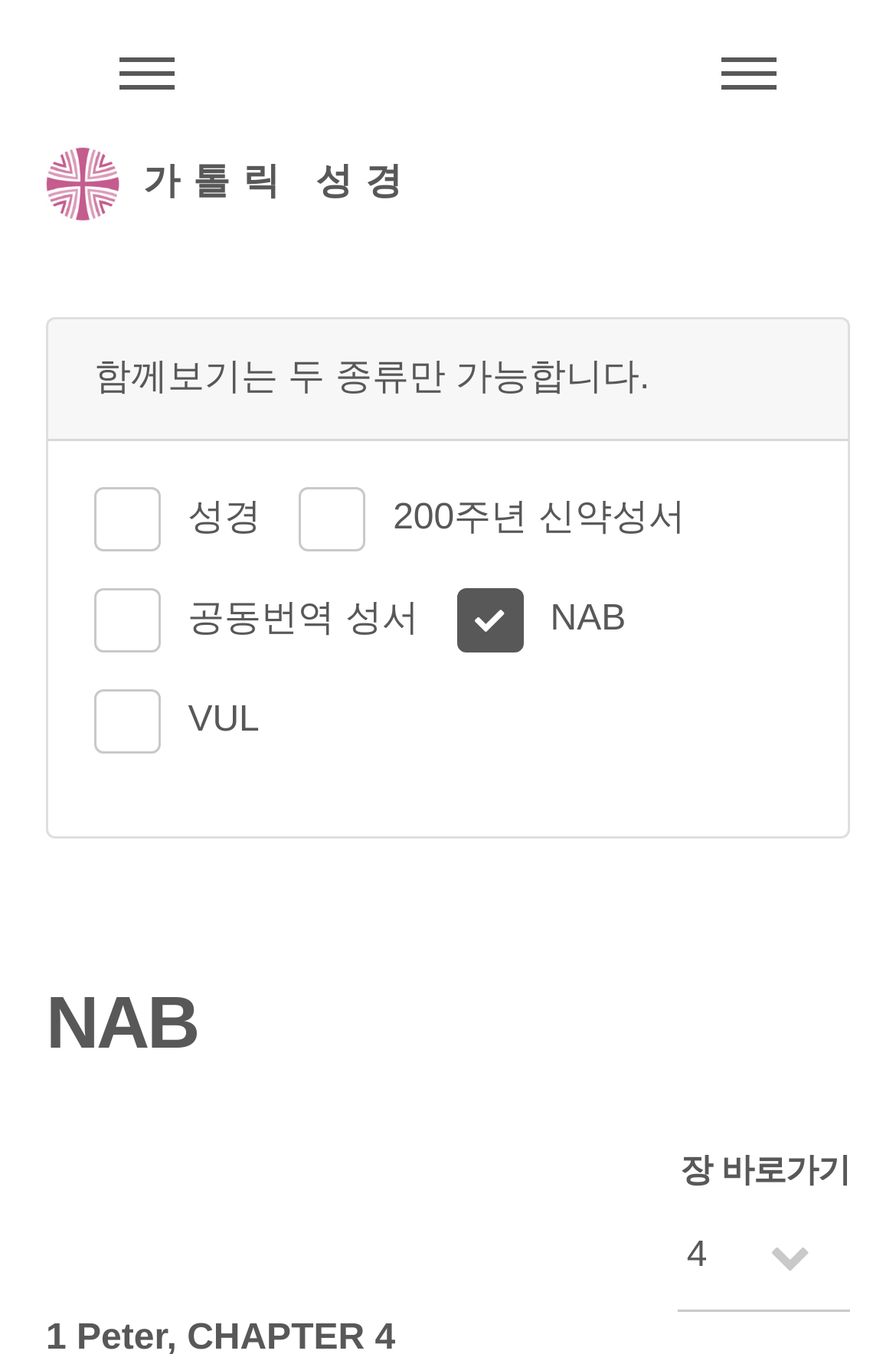What is the name of the Bible?
From the screenshot, provide a brief answer in one word or phrase.

NAB